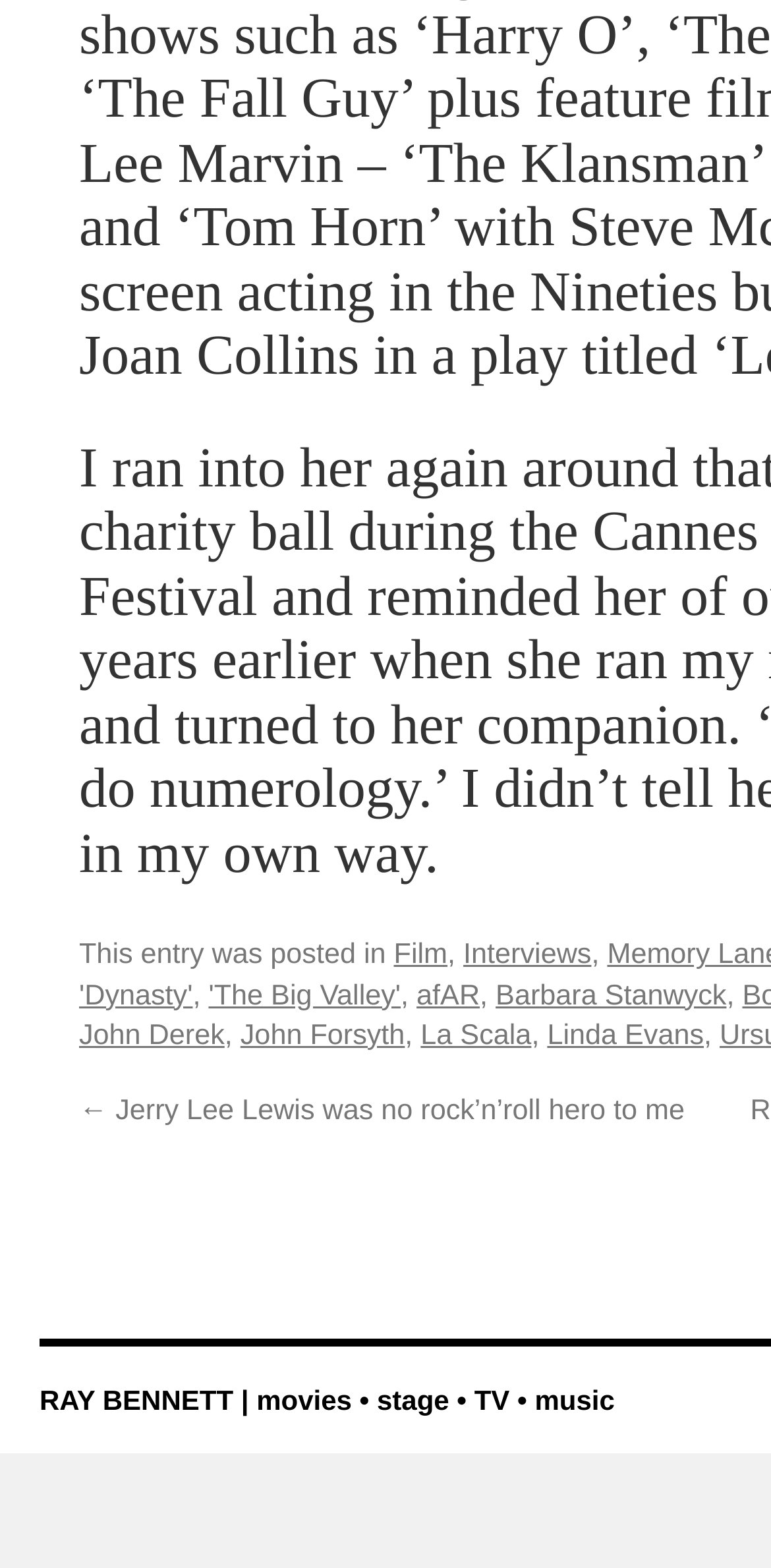Answer the following in one word or a short phrase: 
How many names are mentioned in the webpage?

5